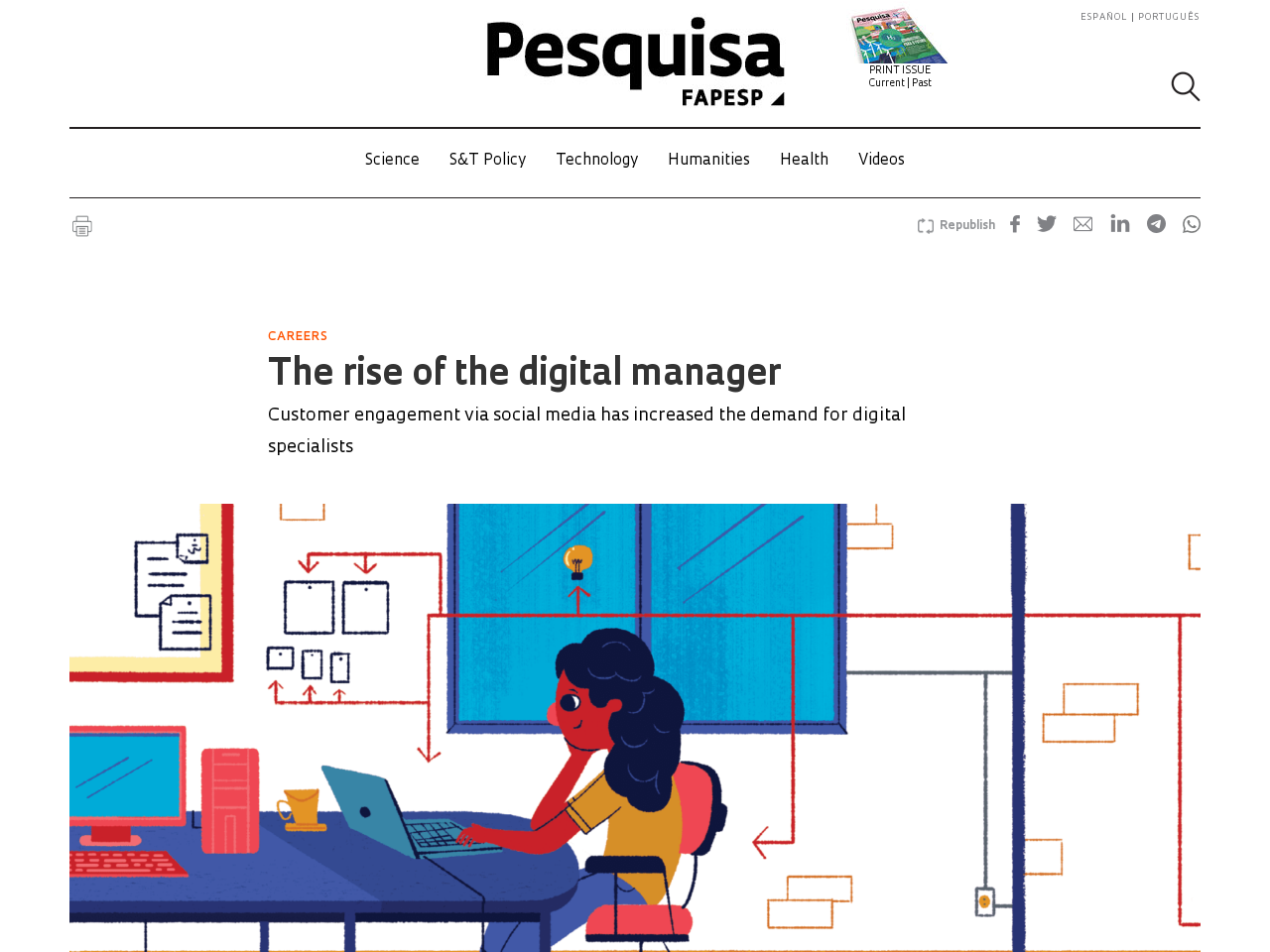Give a full account of the webpage's elements and their arrangement.

The webpage appears to be an article or blog post from a publication called "Revista Pesquisa Fapesp". At the top, there is a banner with a link and an image, taking up about a quarter of the screen width. Below this, there are several links to different language options, including Español, Português, and a search bar.

On the left side, there is a menu with links to various categories, including Science, S&T Policy, Technology, Humanities, Health, and Videos. These links are stacked vertically, taking up about a third of the screen height.

The main content of the page is an article titled "The rise of the digital manager", with a heading that spans about half the screen width. The article discusses how customer engagement via social media has increased the demand for digital specialists. There is also a link to the article title, allowing users to share it.

Below the article, there are several social media sharing links, including Share on Facebook, Tweet about this on Twitter, Email this to someone, Share on LinkedIn, and Share on Whatsapp. Each of these links has an accompanying image. There is also a link to Republish the article.

At the very bottom of the page, there is a link to PRINT ISSUE and a dropdown menu with options for Current and Past issues.